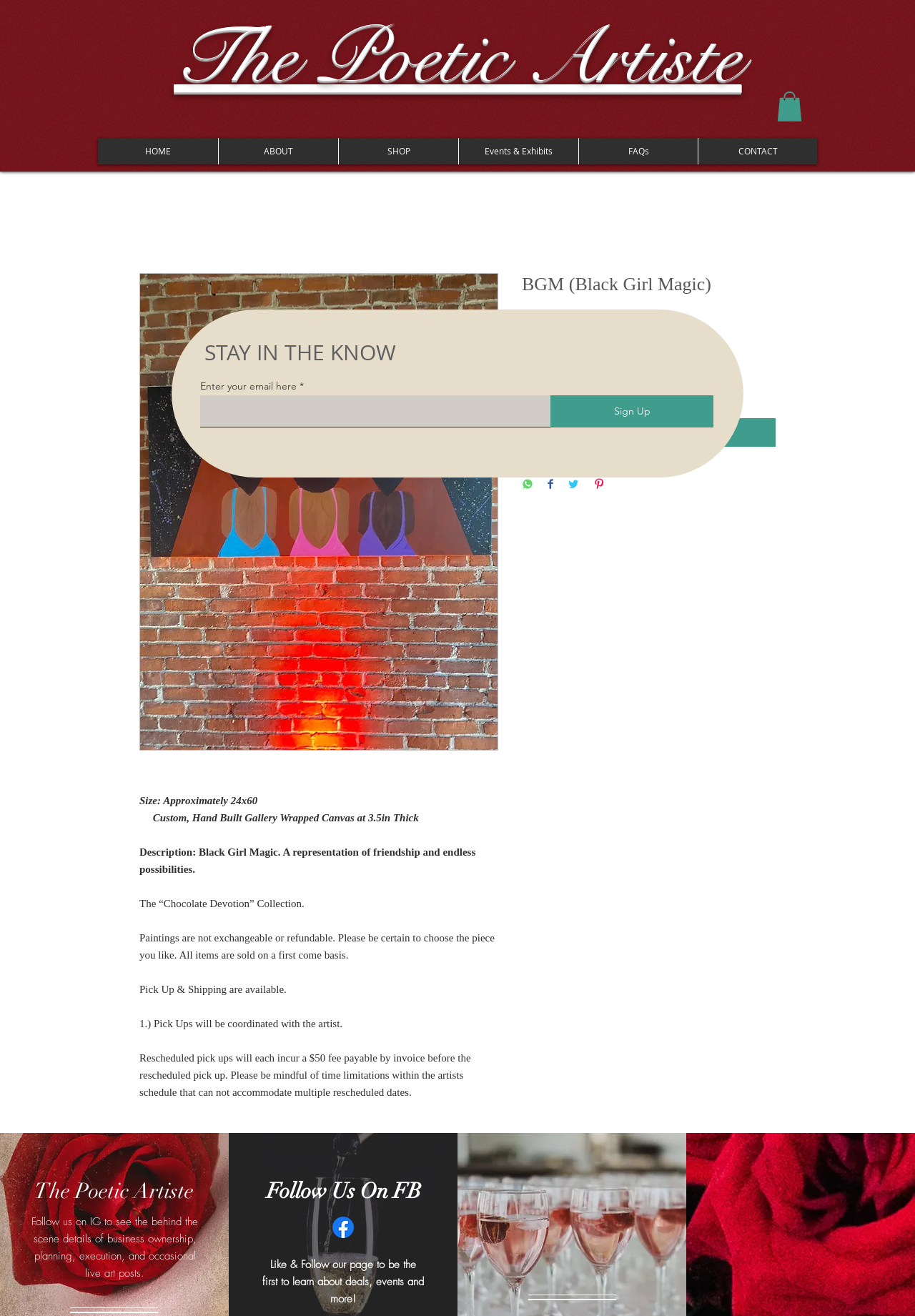Summarize the webpage in an elaborate manner.

This webpage is an online art gallery featuring a custom, hand-built gallery wrapped canvas titled "BGM (Black Girl Magic)". The top section of the page displays the website's title, "The Poetic Artiste", and a navigation menu with links to "HOME", "ABOUT", "SHOP", "Events & Exhibits", "FAQs", and "CONTACT".

Below the navigation menu, there is a large image of the artwork, accompanied by a description of the piece, including its size, materials, and inspiration. The description is divided into several paragraphs, with the first paragraph explaining the artwork's theme and the subsequent paragraphs providing details about the artwork's specifications and purchasing information.

To the right of the artwork's description, there is a section displaying the artwork's price, "$1,200.00", and a quantity selector. Below this section, there are buttons to "Add to Cart", "Share on WhatsApp", "Share on Facebook", "Share on Twitter", and "Pin on Pinterest".

Further down the page, there is a section titled "STAY IN THE KNOW" where visitors can enter their email address to stay updated on the website's news and promotions. Below this section, there is a footer area with links to the website's social media profiles, including Instagram and Facebook, as well as a brief description of the website's content and a call to action to like and follow the website's page.